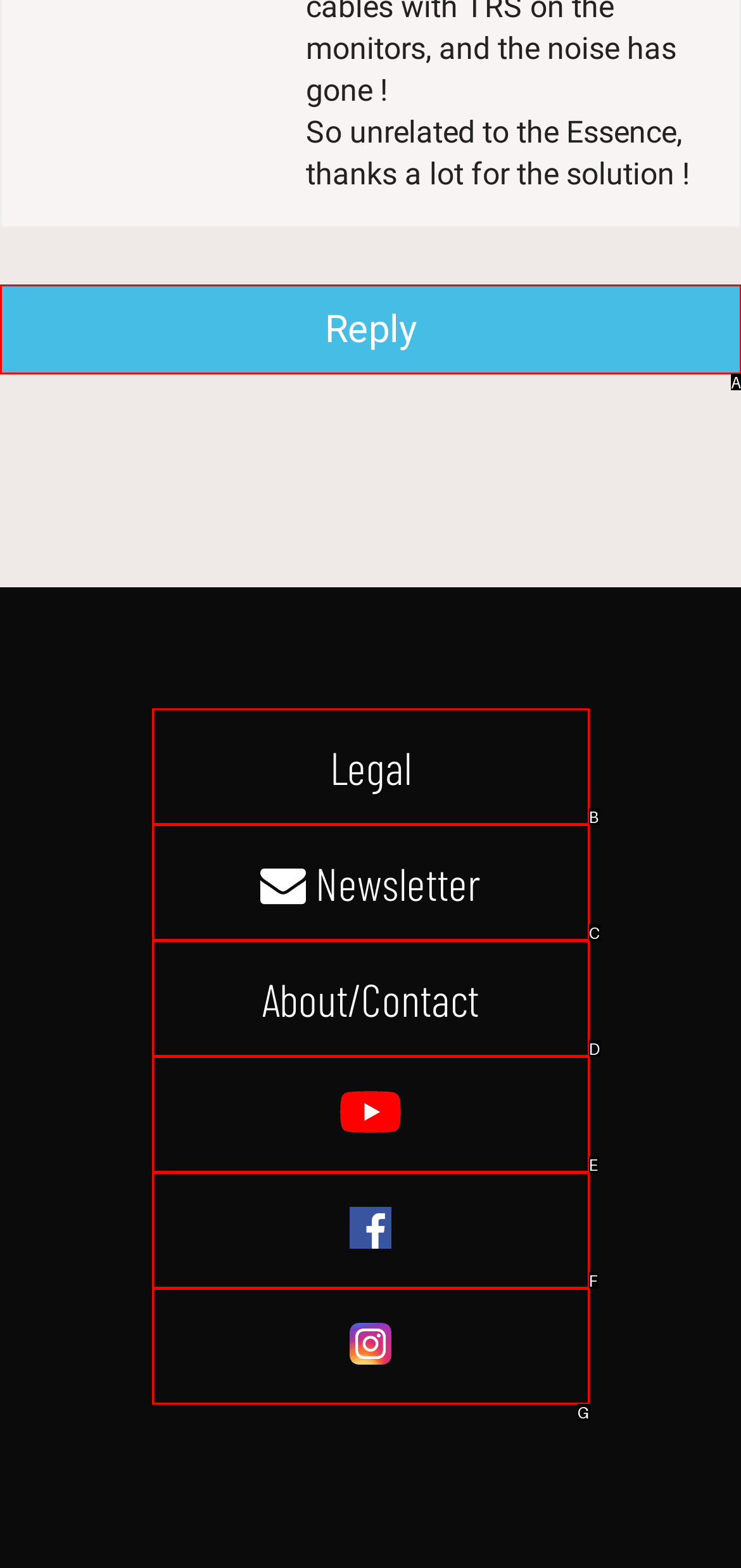Identify the bounding box that corresponds to: Newsletter
Respond with the letter of the correct option from the provided choices.

C